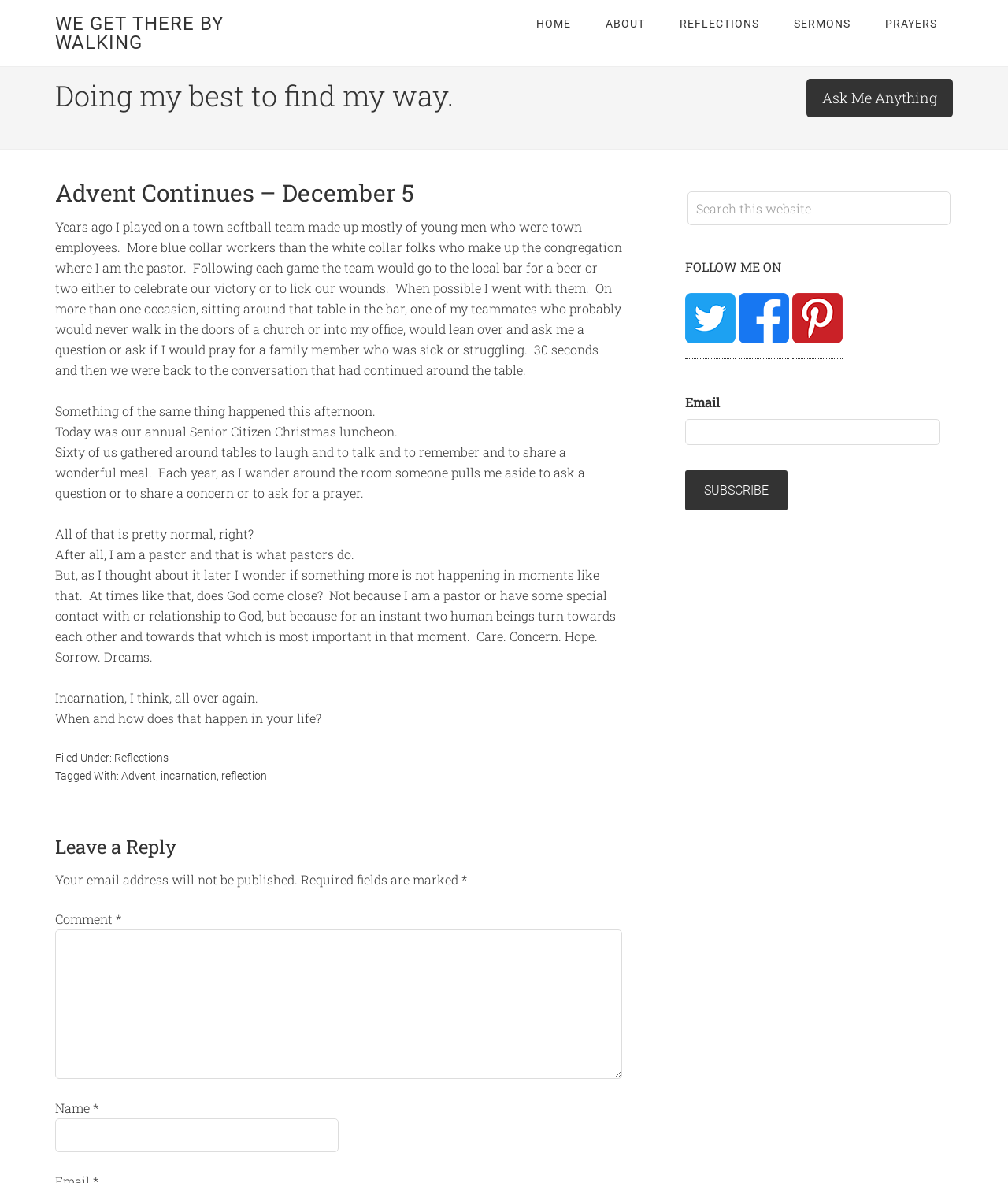Locate the UI element described by parent_node: Name * name="author" and provide its bounding box coordinates. Use the format (top-left x, top-left y, bottom-right x, bottom-right y) with all values as floating point numbers between 0 and 1.

[0.055, 0.946, 0.336, 0.974]